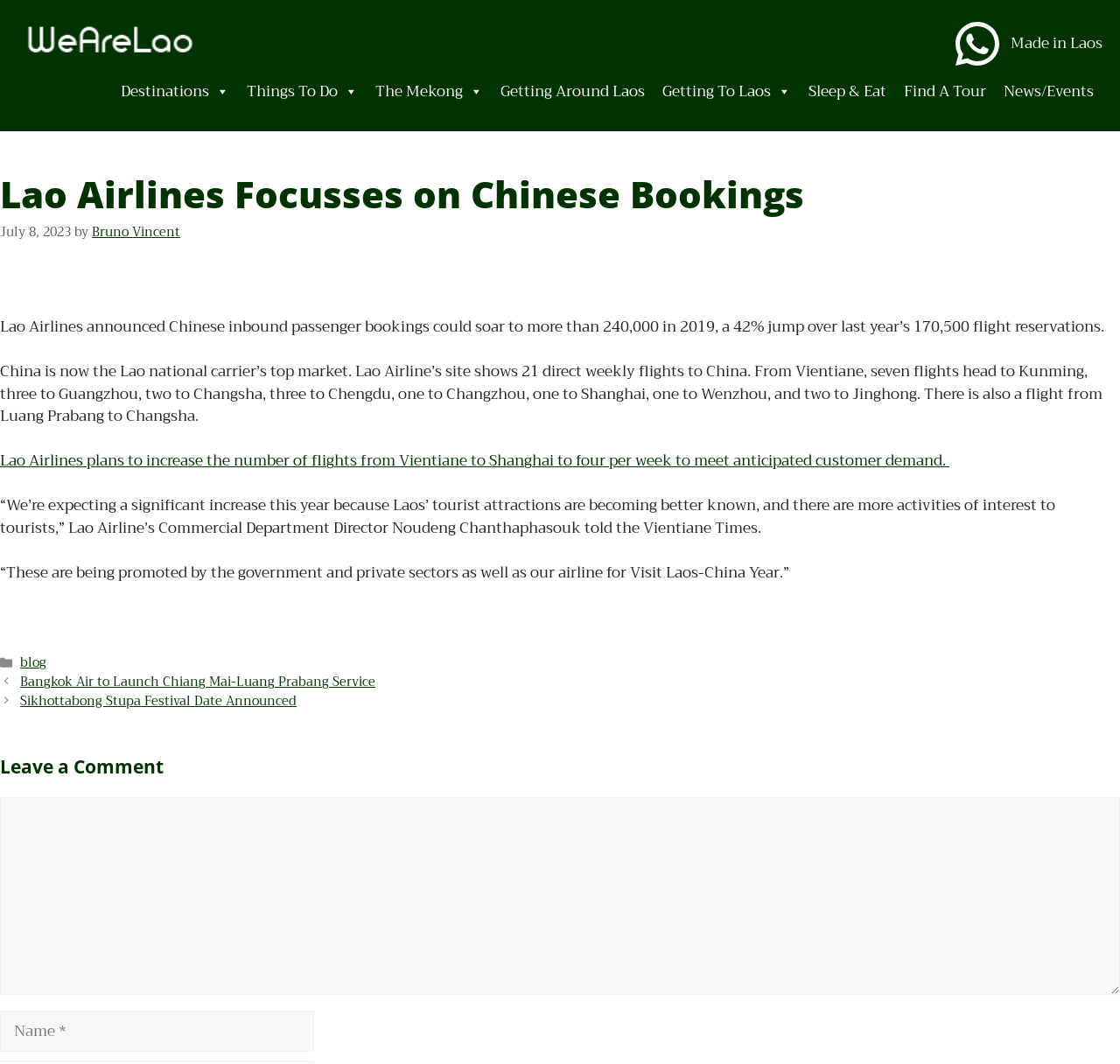Provide your answer in a single word or phrase: 
What is the top market for Lao Airlines?

China